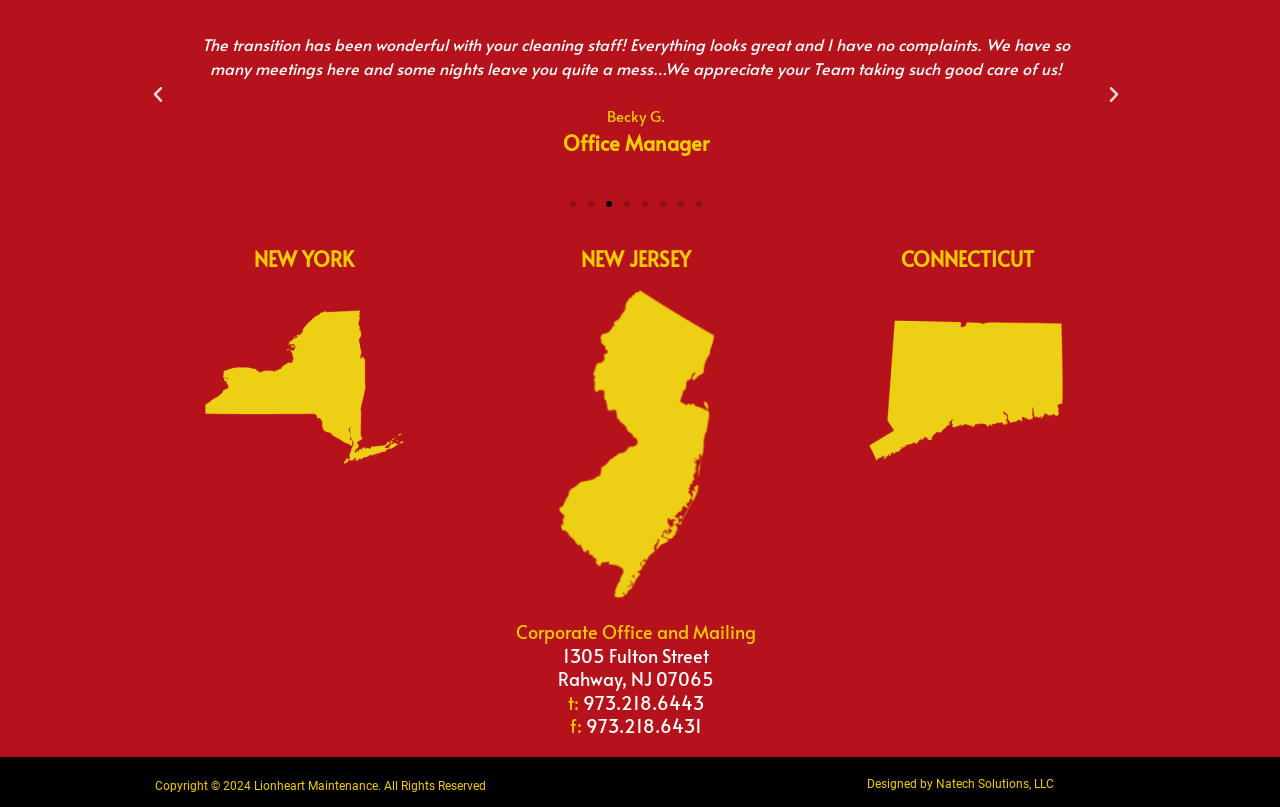What is the location of the Corporate Office?
Please give a detailed and thorough answer to the question, covering all relevant points.

I found the heading 'Corporate Office and Mailing' and the subsequent heading '1305 Fulton Street' and 'Rahway, NJ 07065', which indicates that the Corporate Office is located at Rahway, NJ 07065.